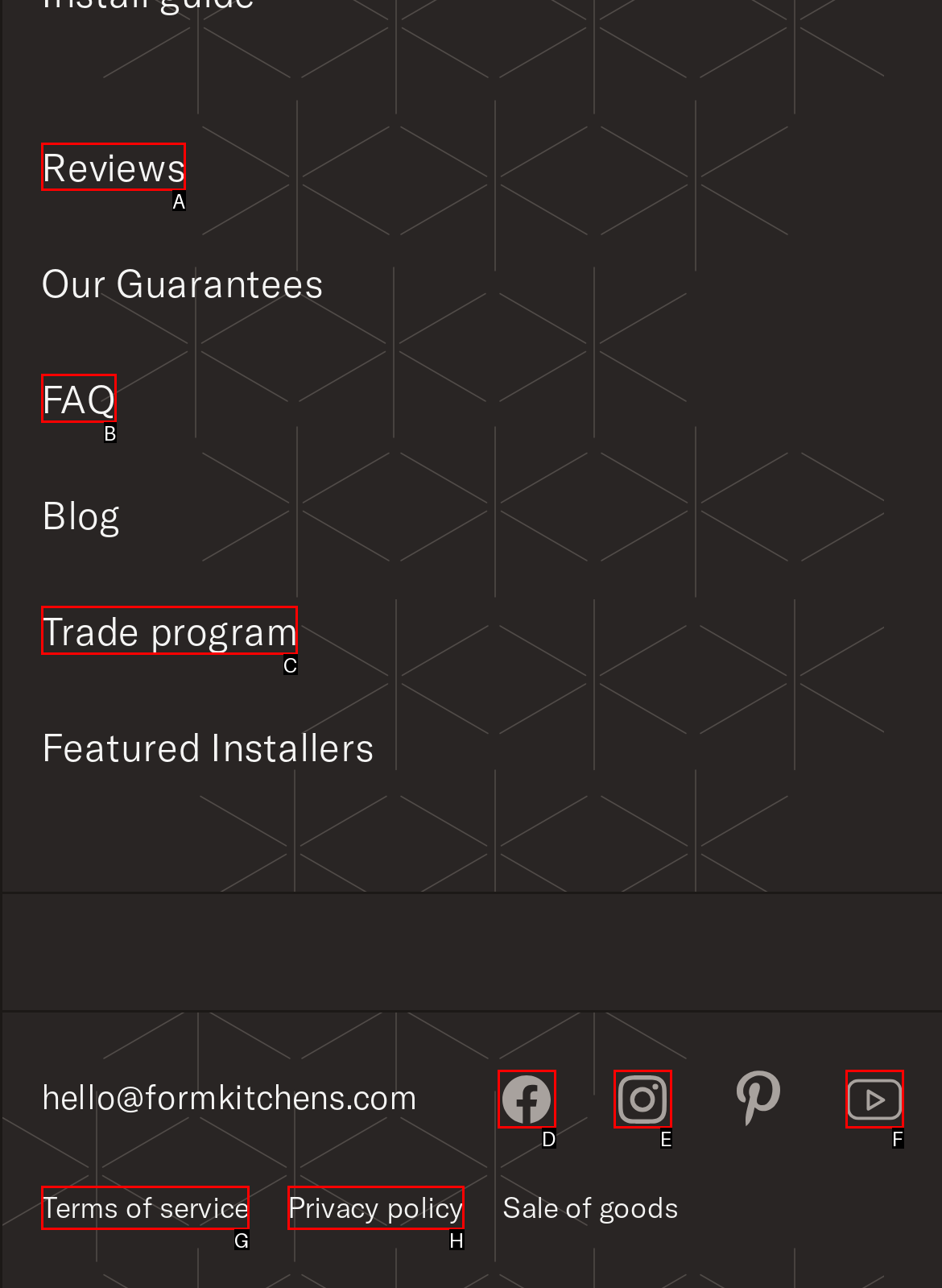Tell me which one HTML element I should click to complete the following task: View reviews Answer with the option's letter from the given choices directly.

A